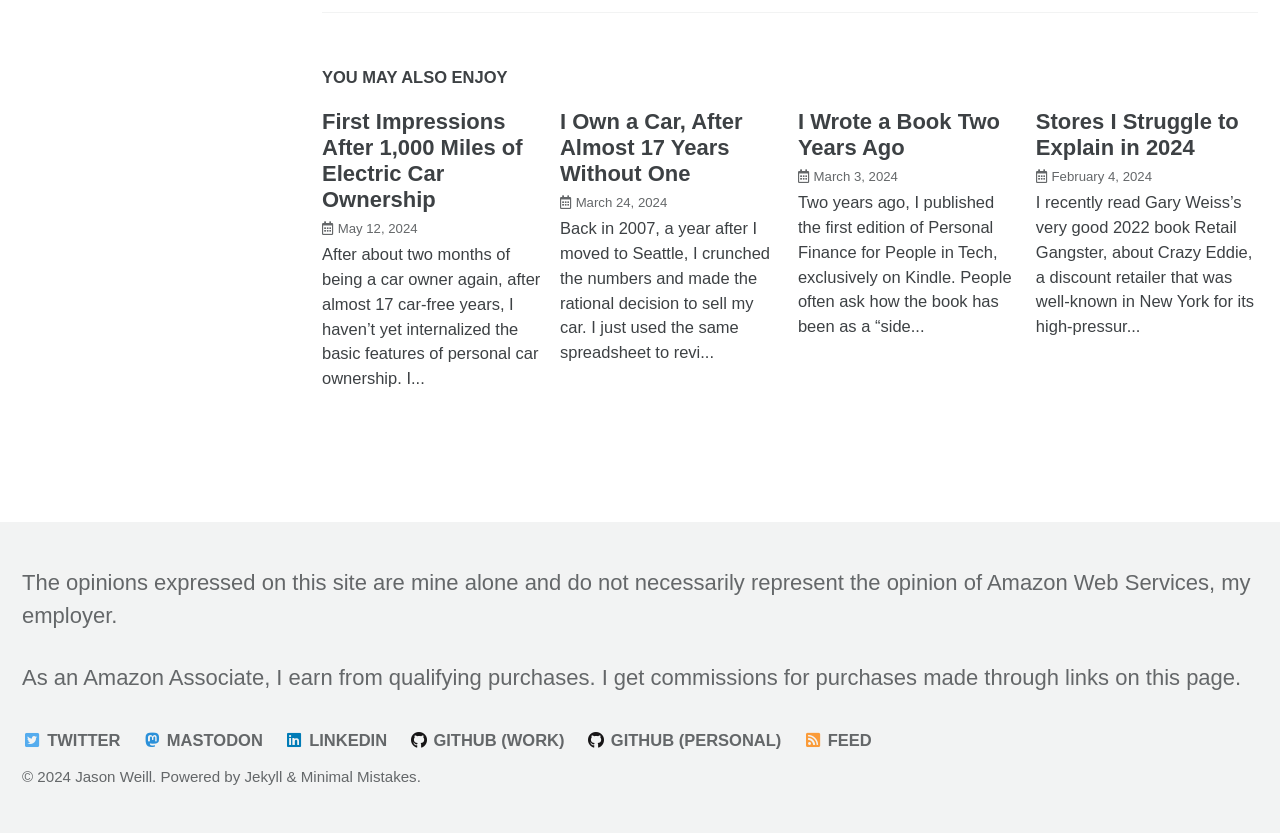What is the name of the retailer mentioned in the fourth article?
Provide a short answer using one word or a brief phrase based on the image.

Crazy Eddie